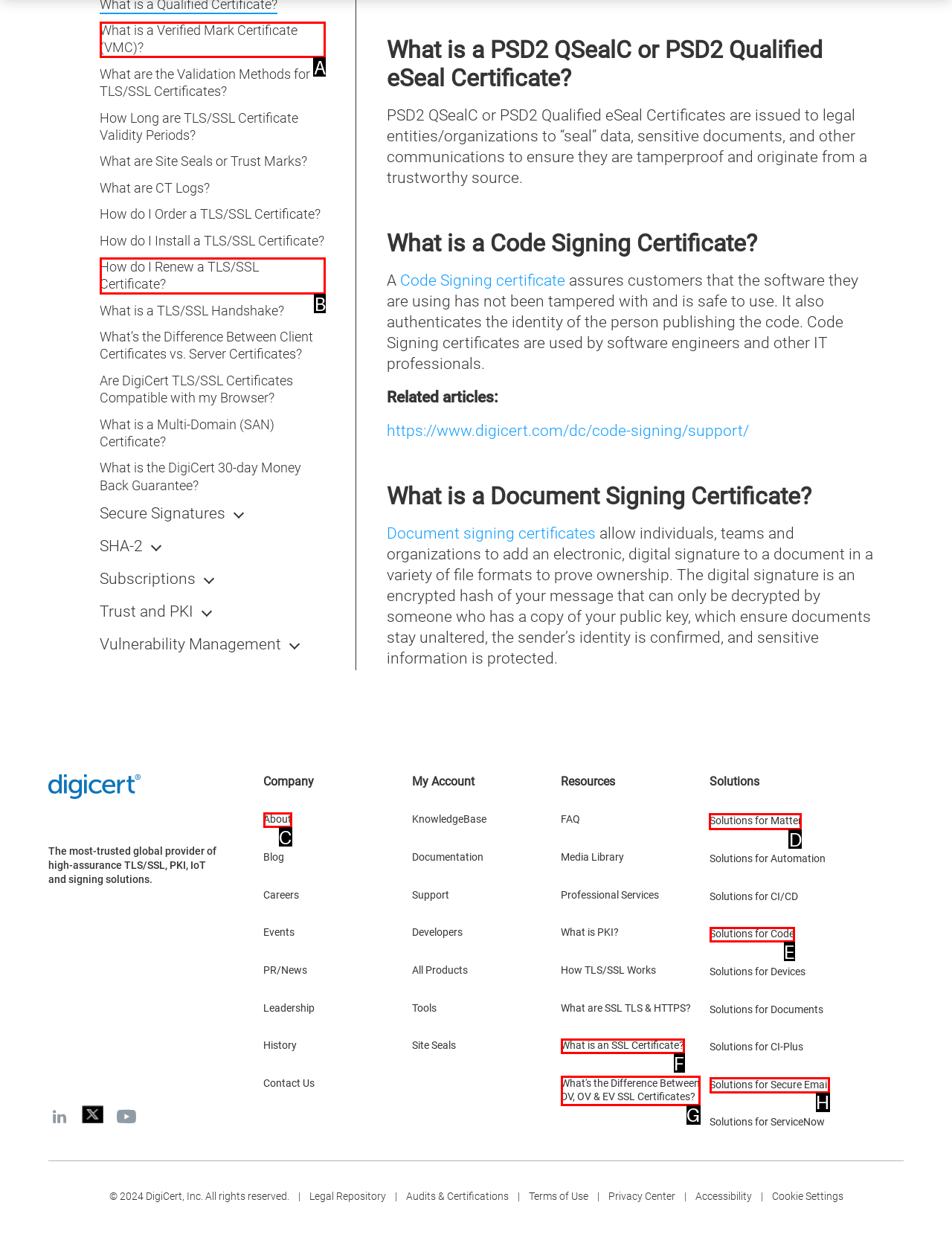To complete the task: Get information about Solutions for Matter, select the appropriate UI element to click. Respond with the letter of the correct option from the given choices.

D